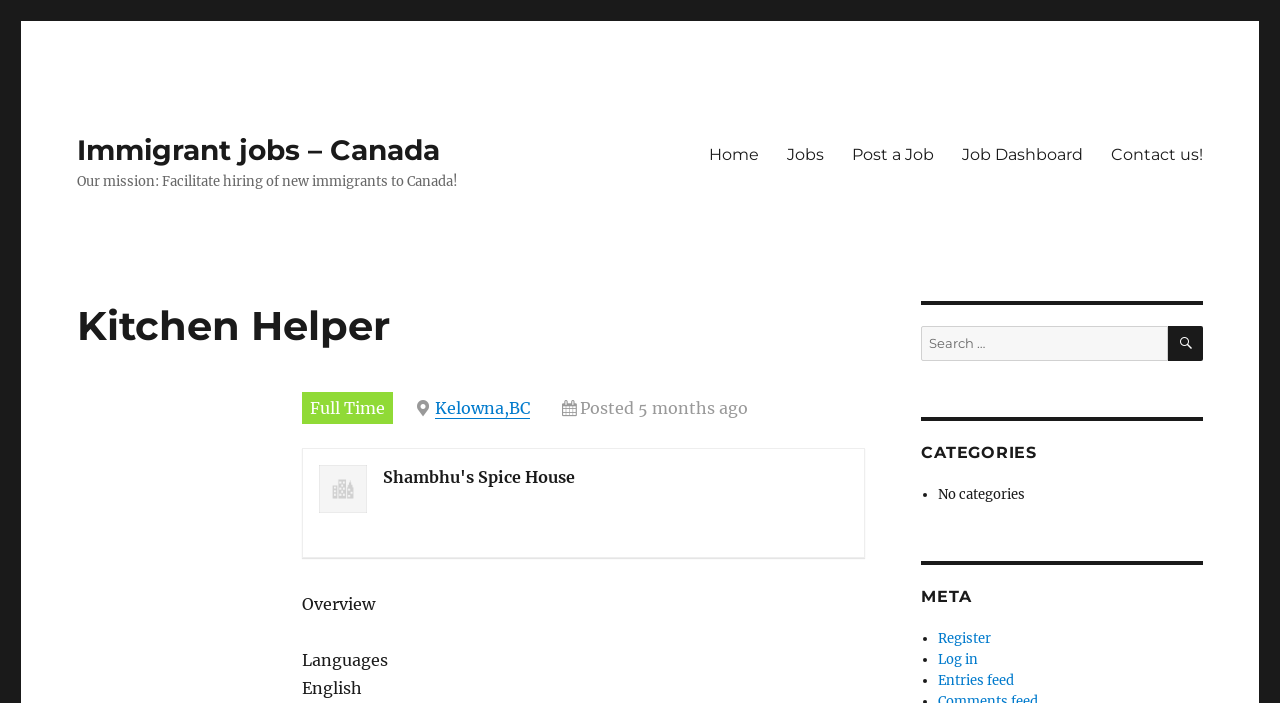Please identify the bounding box coordinates of the region to click in order to complete the task: "Read 'Privacy Policy'". The coordinates must be four float numbers between 0 and 1, specified as [left, top, right, bottom].

None